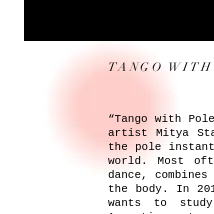What is the year Tango with Pole was introduced?
Please analyze the image and answer the question with as much detail as possible.

The caption states that Mitya Staev introduced Tango with Pole in 2015, which is mentioned in the brief description below the title.